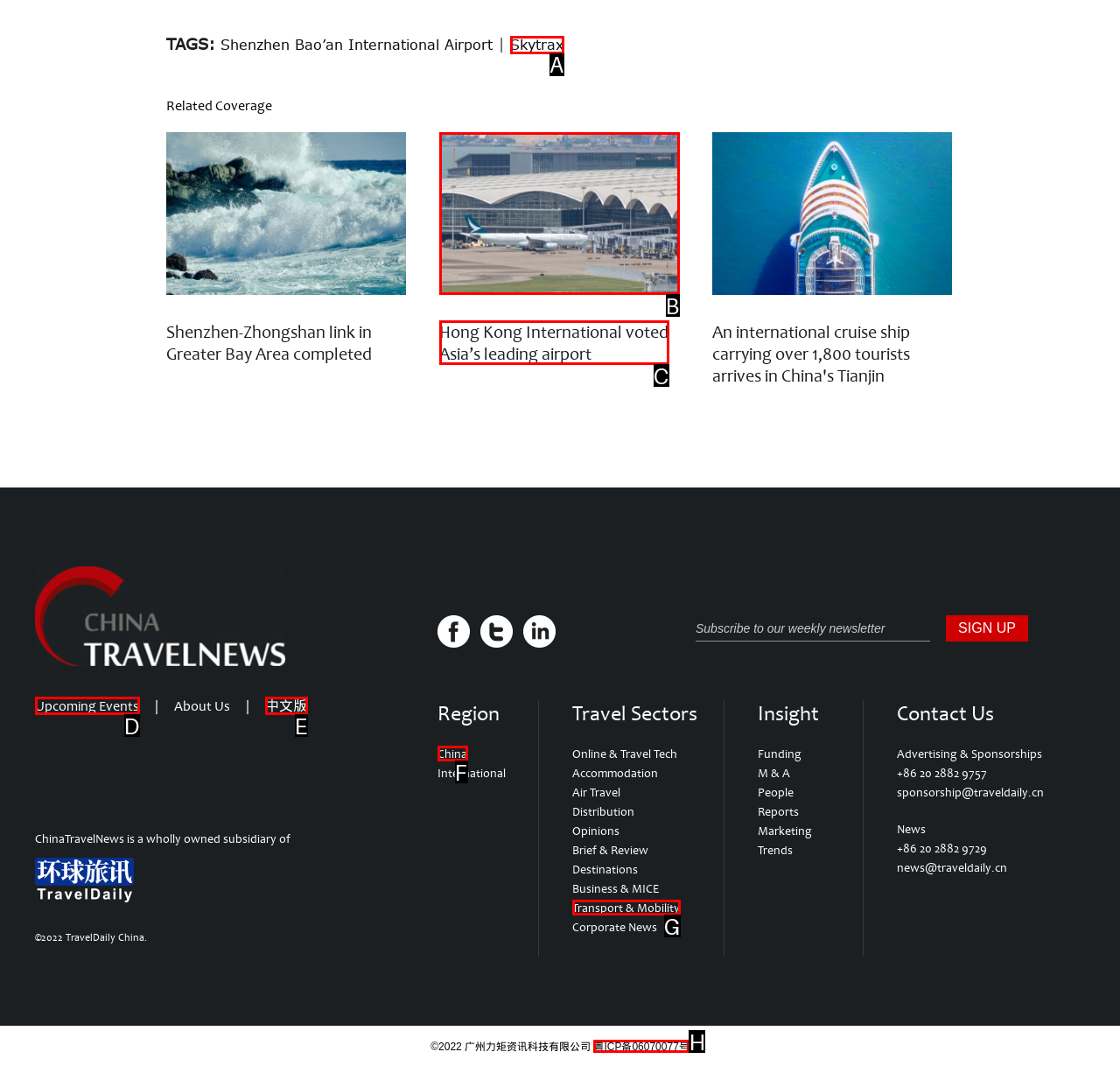Determine which option matches the element description: China
Reply with the letter of the appropriate option from the options provided.

F